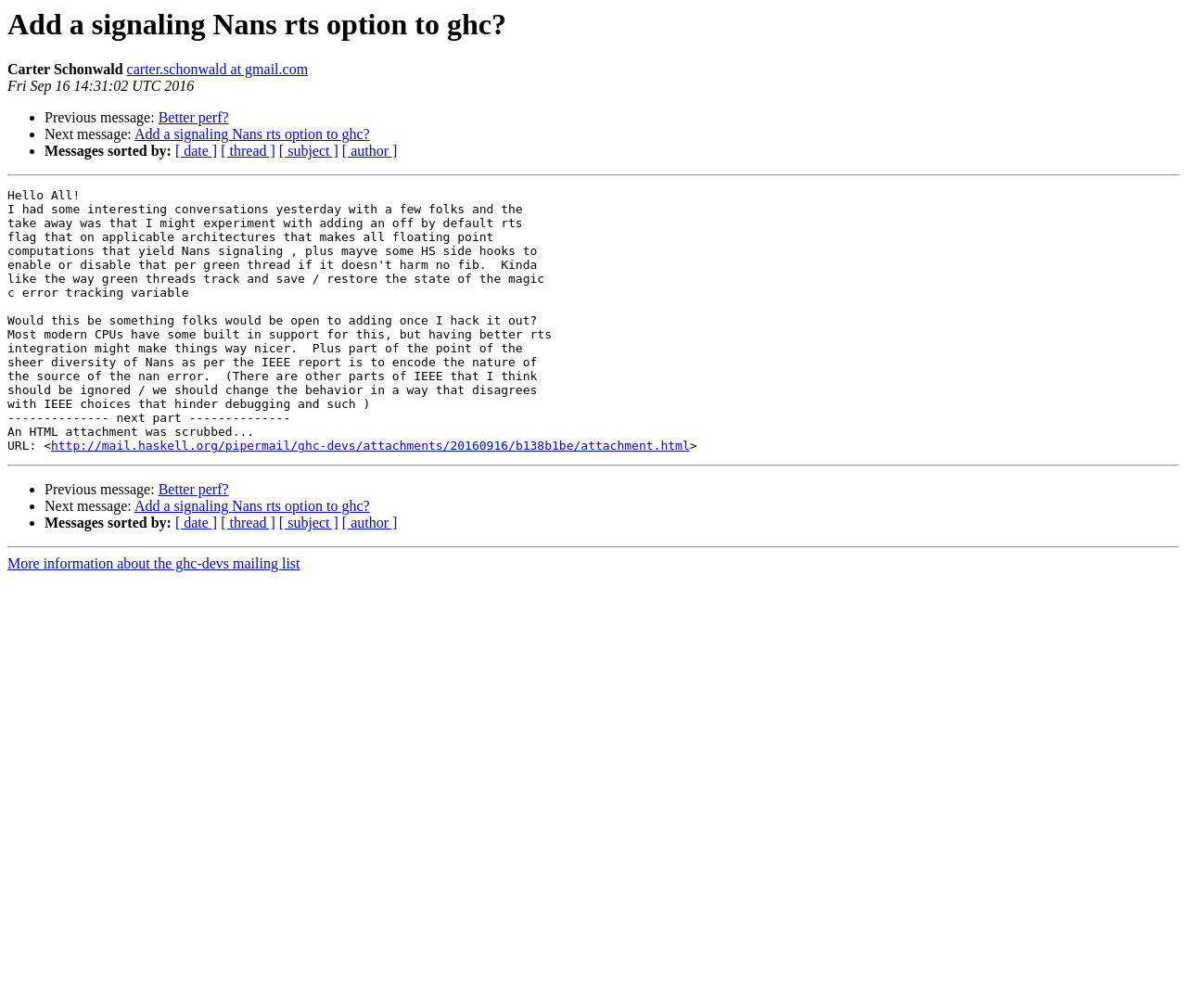Could you provide the bounding box coordinates for the portion of the screen to click to complete this instruction: "Visit the Home page"?

None